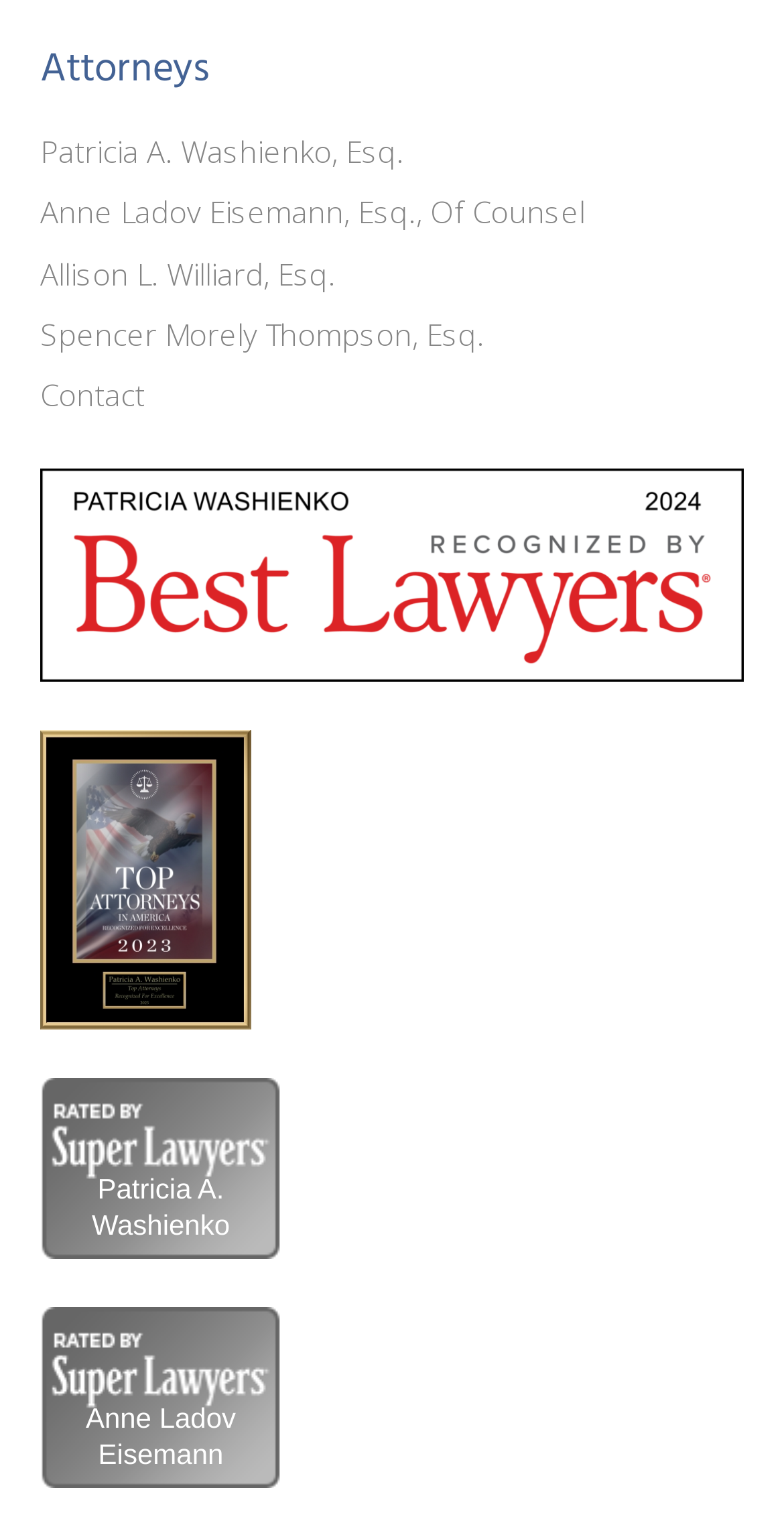Determine the bounding box coordinates of the section I need to click to execute the following instruction: "Learn more about Anne Ladov Eisemann". Provide the coordinates as four float numbers between 0 and 1, i.e., [left, top, right, bottom].

[0.051, 0.125, 0.746, 0.151]